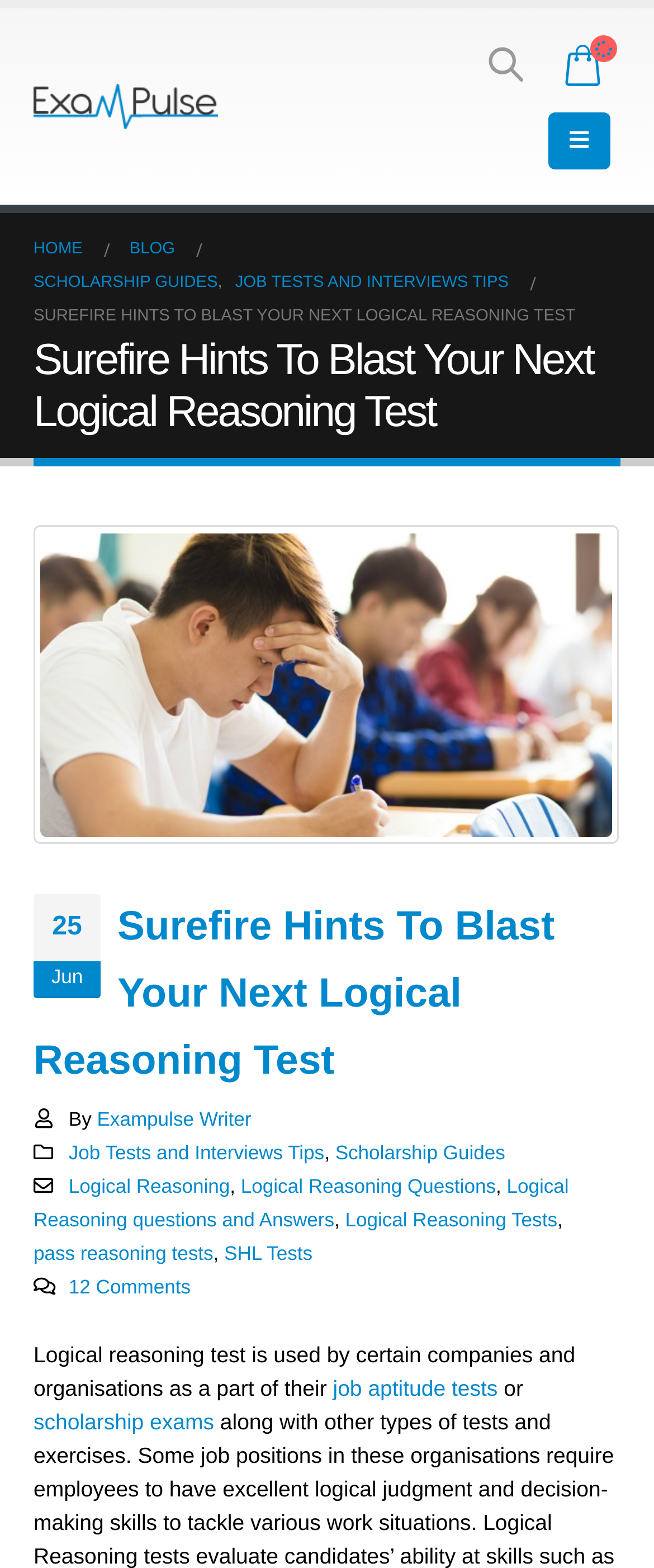How many comments are there on the article? Based on the screenshot, please respond with a single word or phrase.

12